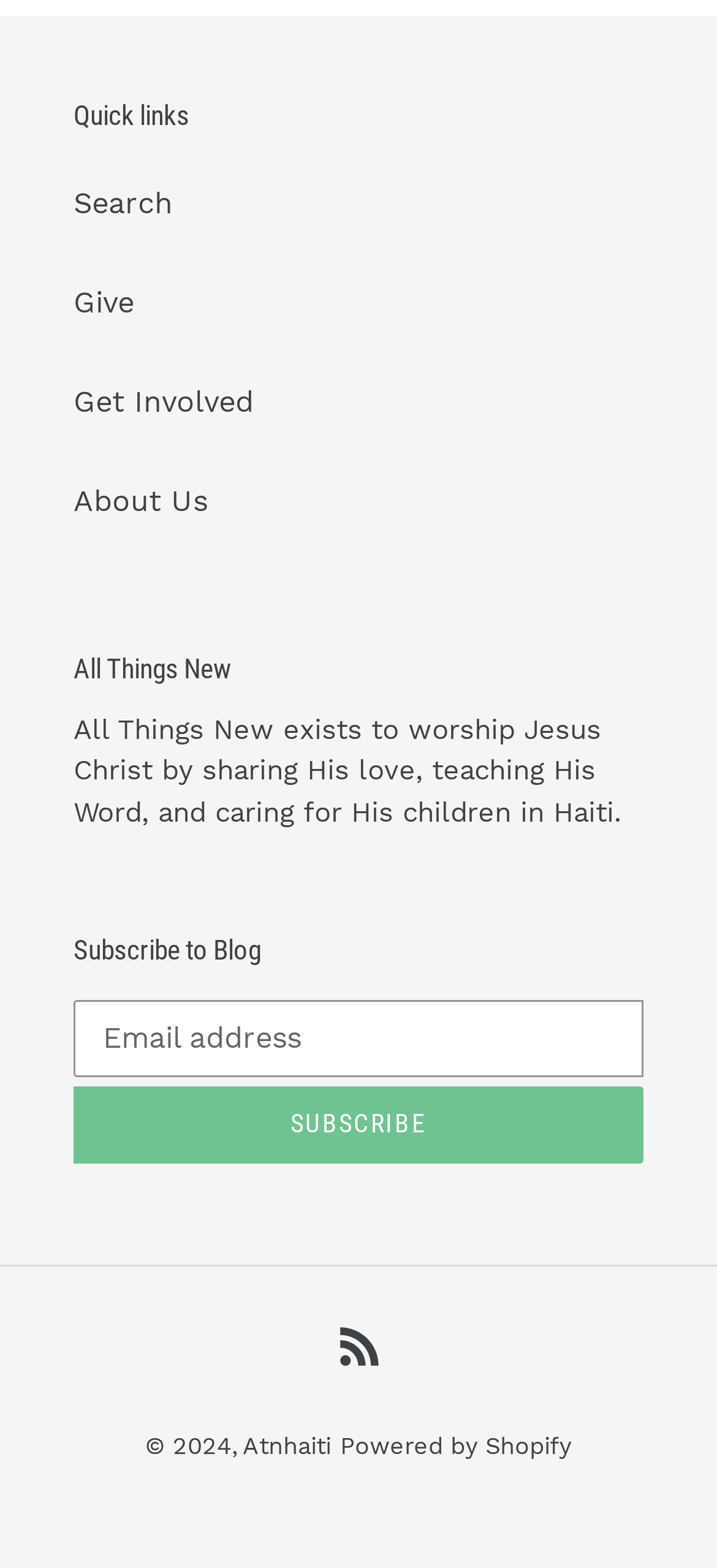Can you give a comprehensive explanation to the question given the content of the image?
What is the name of the organization?

The name of the organization can be found in the StaticText element with the text 'All Things New' located at [0.103, 0.416, 0.323, 0.437]. This element is a child of the Root Element and is likely a prominent heading on the webpage.